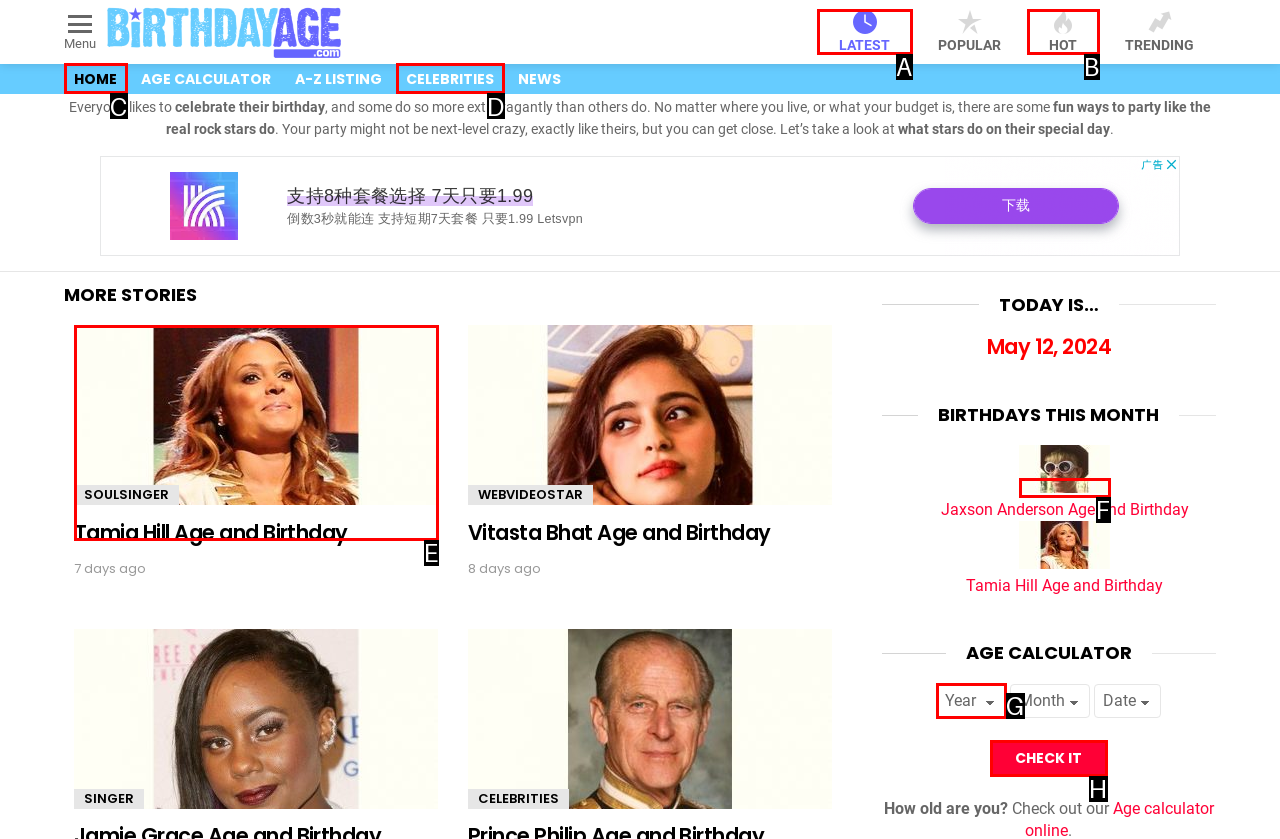Specify which HTML element I should click to complete this instruction: Read the news article MMPRC Seeks US-Based Agency to Promote Maldives Tourism Answer with the letter of the relevant option.

None